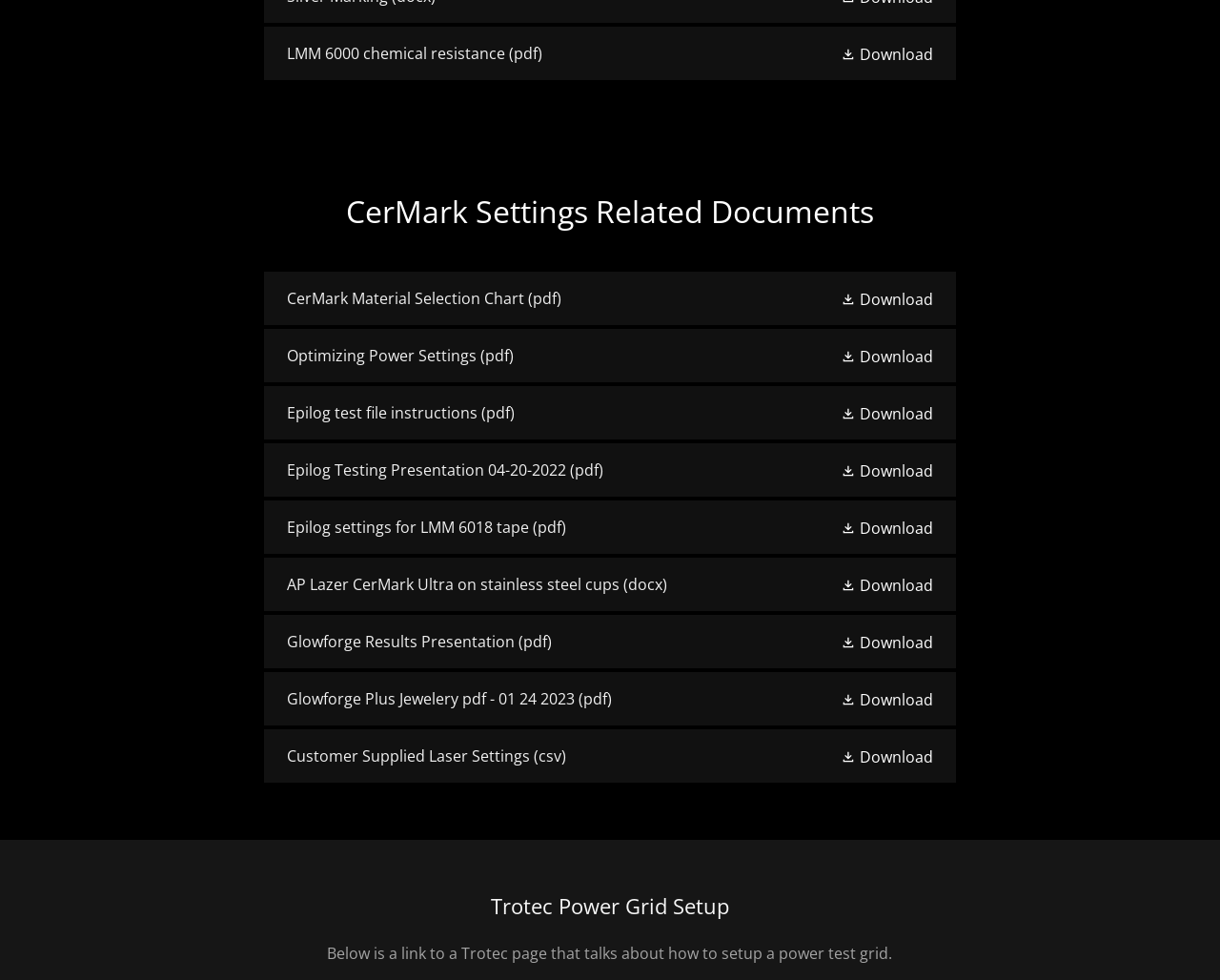Please give a succinct answer using a single word or phrase:
What is the file format of the 'Glowforge Plus Jewelery' file?

pdf